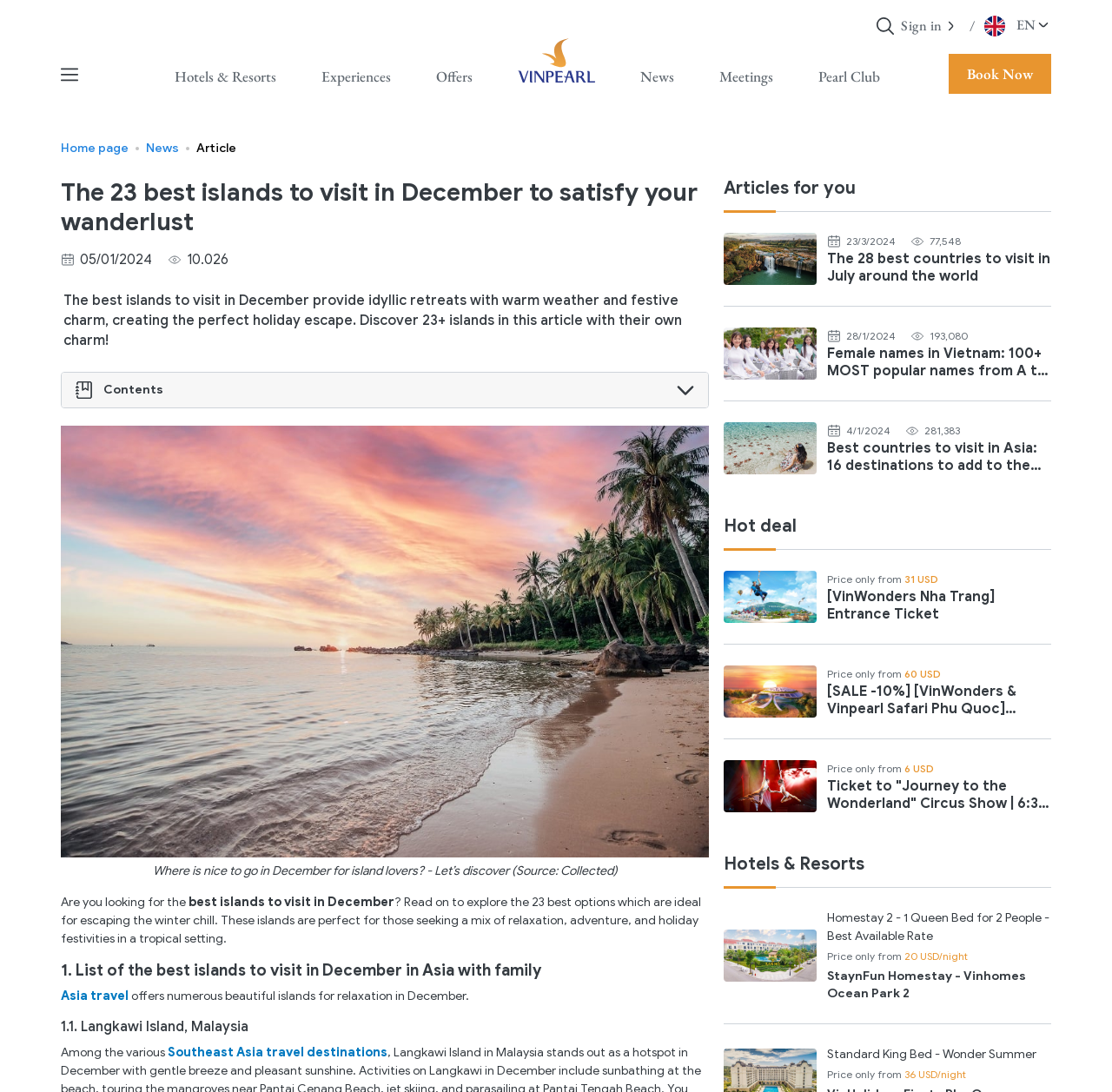Can you show the bounding box coordinates of the region to click on to complete the task described in the instruction: "Explore the Langkawi Island, Malaysia travel guide"?

[0.055, 0.934, 0.638, 0.949]